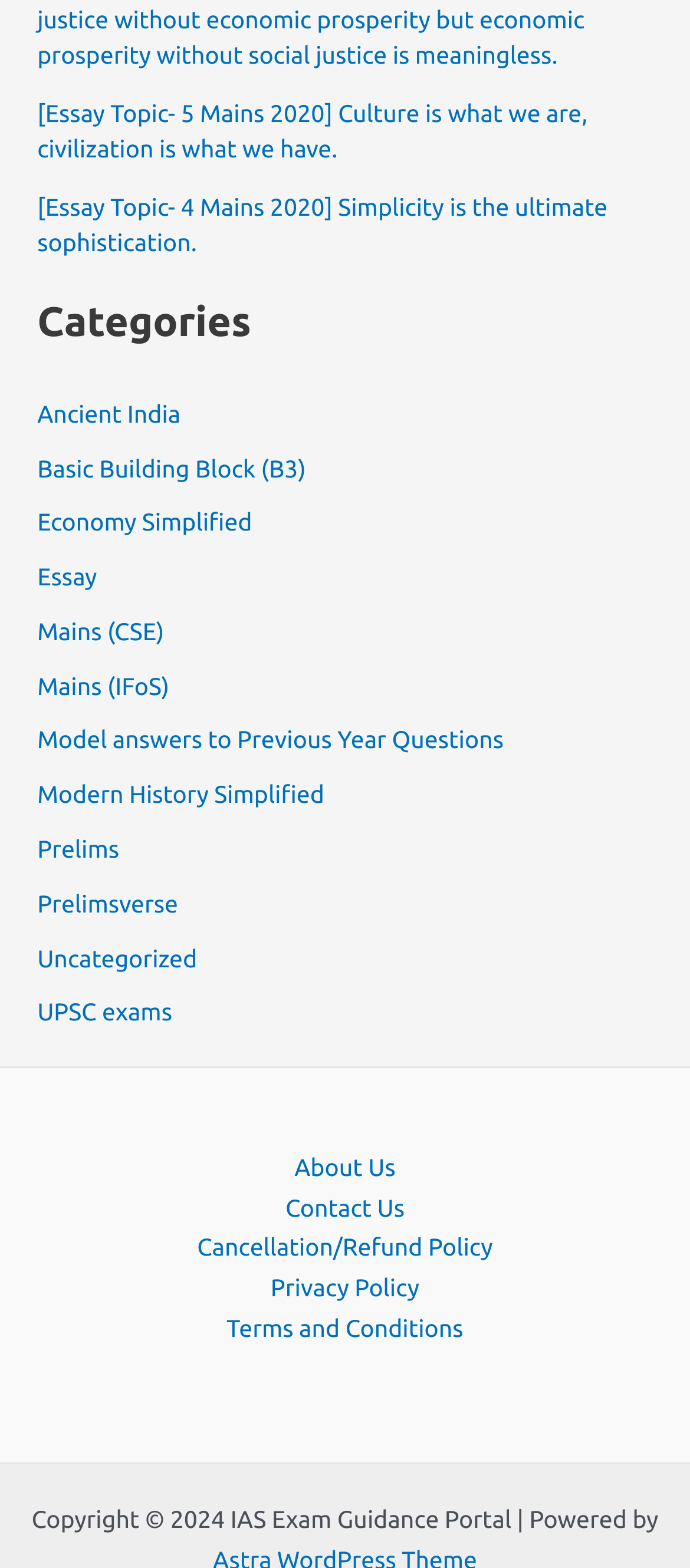Find the bounding box coordinates for the element that must be clicked to complete the instruction: "Click on the 'Essay' category". The coordinates should be four float numbers between 0 and 1, indicated as [left, top, right, bottom].

[0.054, 0.359, 0.14, 0.377]